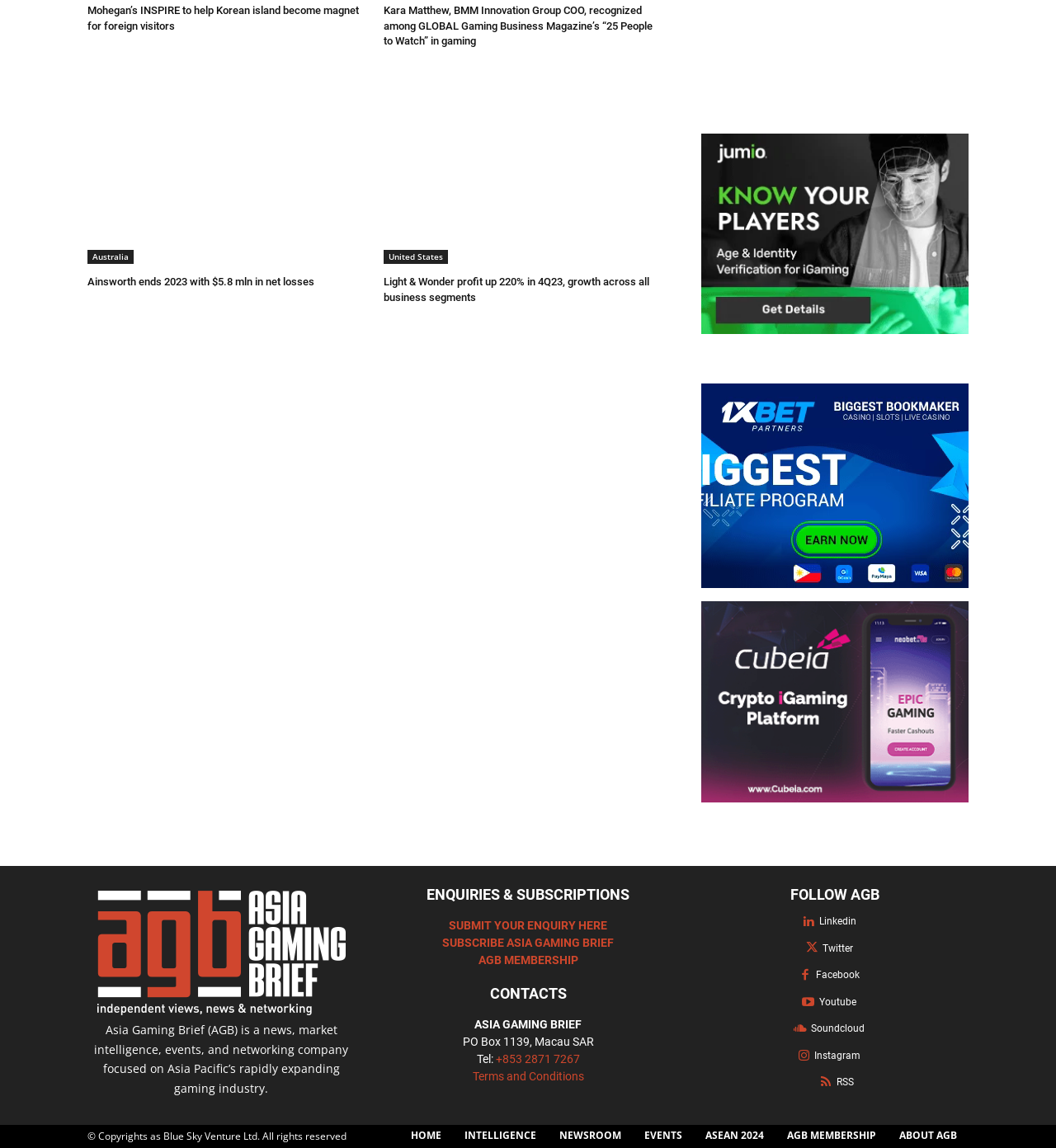Please find the bounding box coordinates of the element that you should click to achieve the following instruction: "Click the 'Search' button". The coordinates should be presented as four float numbers between 0 and 1: [left, top, right, bottom].

None